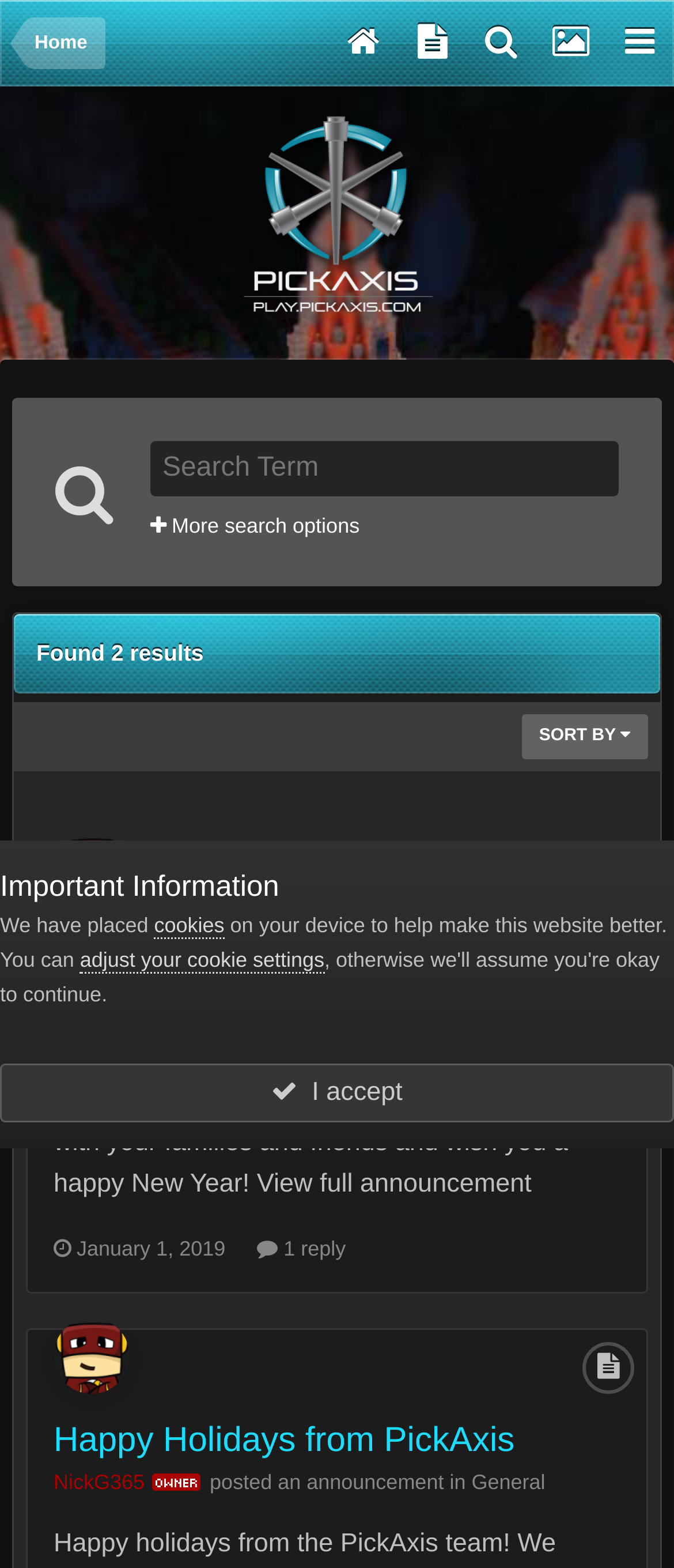Can you identify the bounding box coordinates of the clickable region needed to carry out this instruction: 'Sort the results'? The coordinates should be four float numbers within the range of 0 to 1, stated as [left, top, right, bottom].

[0.774, 0.456, 0.962, 0.484]